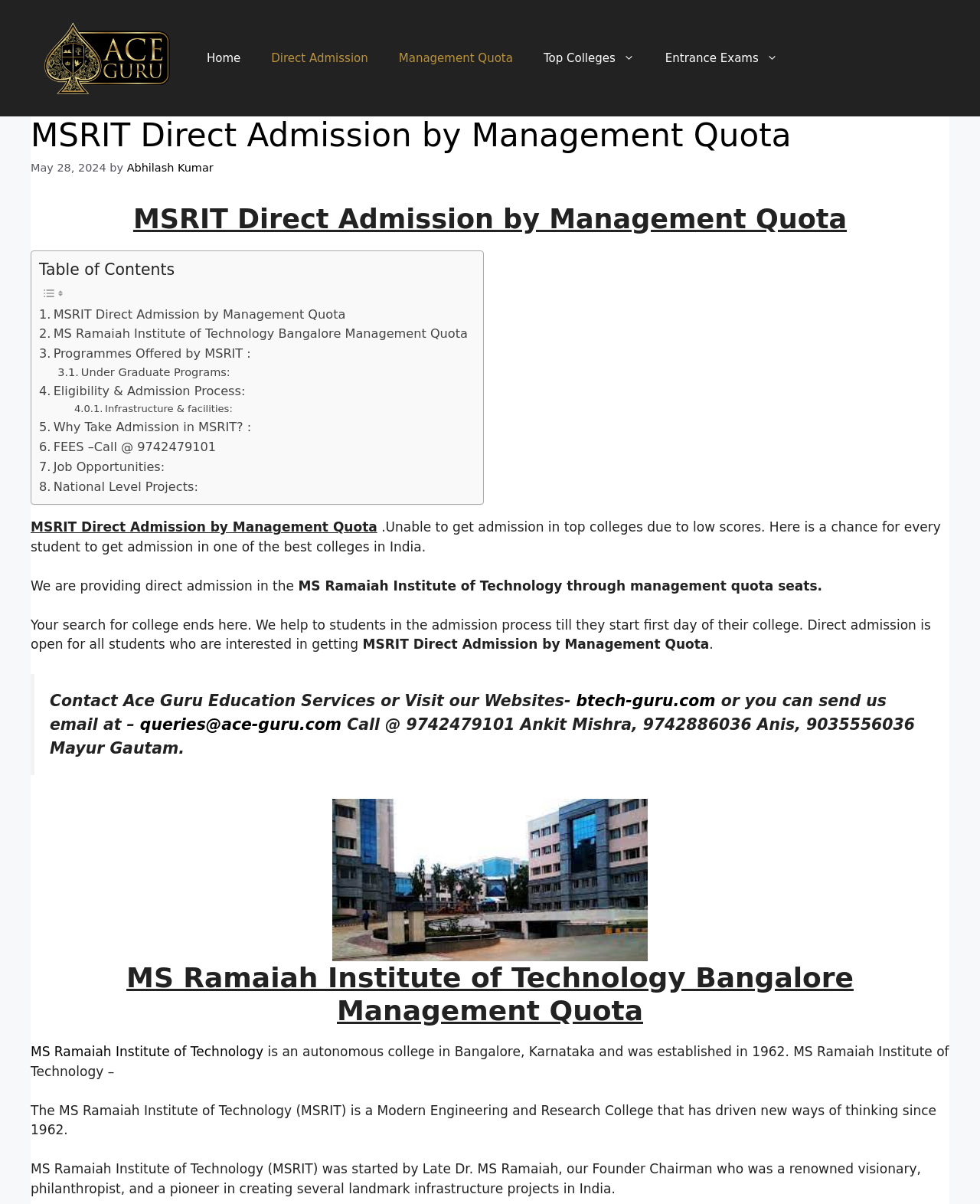Can you identify the bounding box coordinates of the clickable region needed to carry out this instruction: 'Click on the 'Top Colleges' link'? The coordinates should be four float numbers within the range of 0 to 1, stated as [left, top, right, bottom].

[0.539, 0.029, 0.663, 0.067]